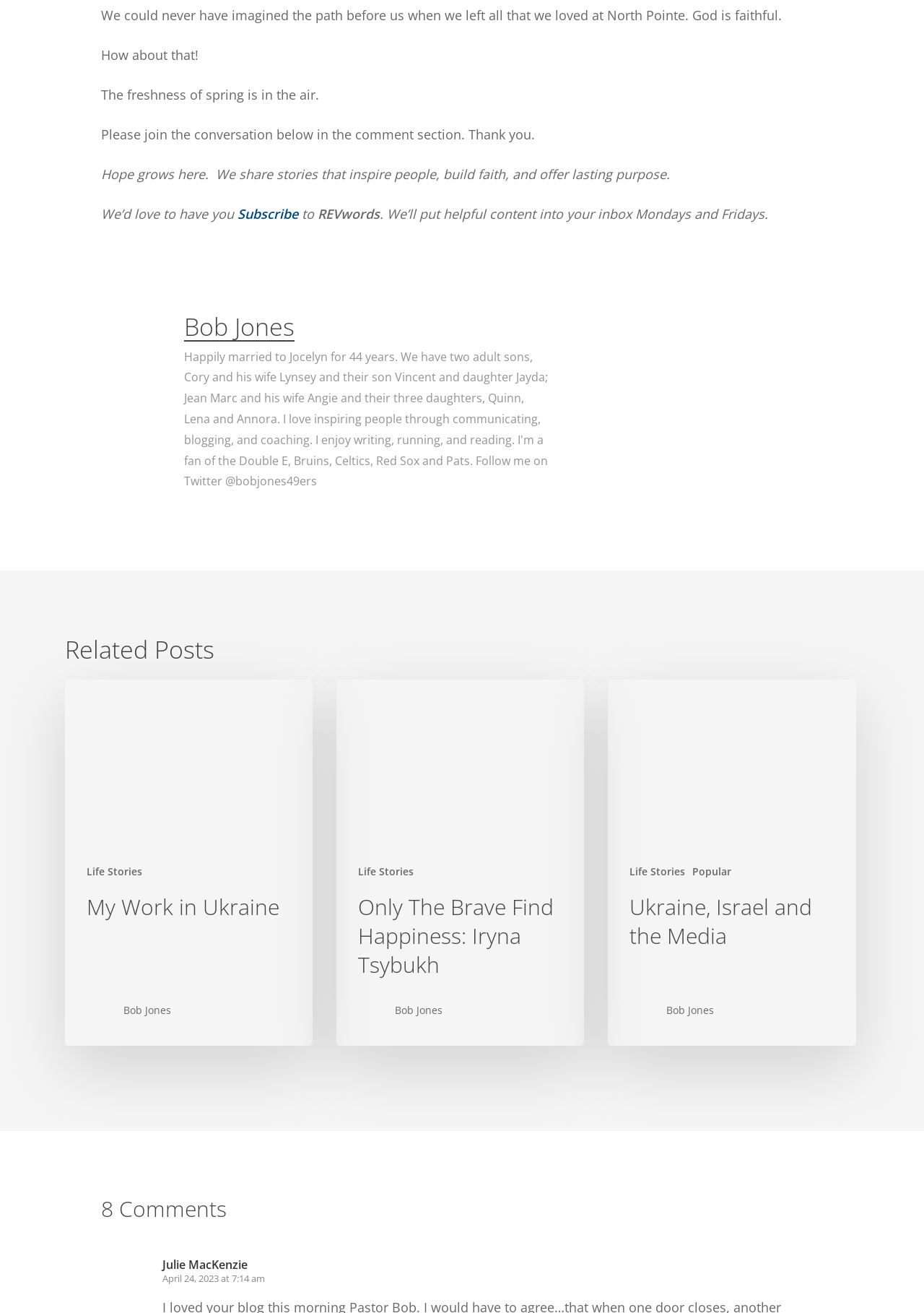Please identify the bounding box coordinates of the element on the webpage that should be clicked to follow this instruction: "Check comments". The bounding box coordinates should be given as four float numbers between 0 and 1, formatted as [left, top, right, bottom].

[0.109, 0.91, 0.891, 0.932]